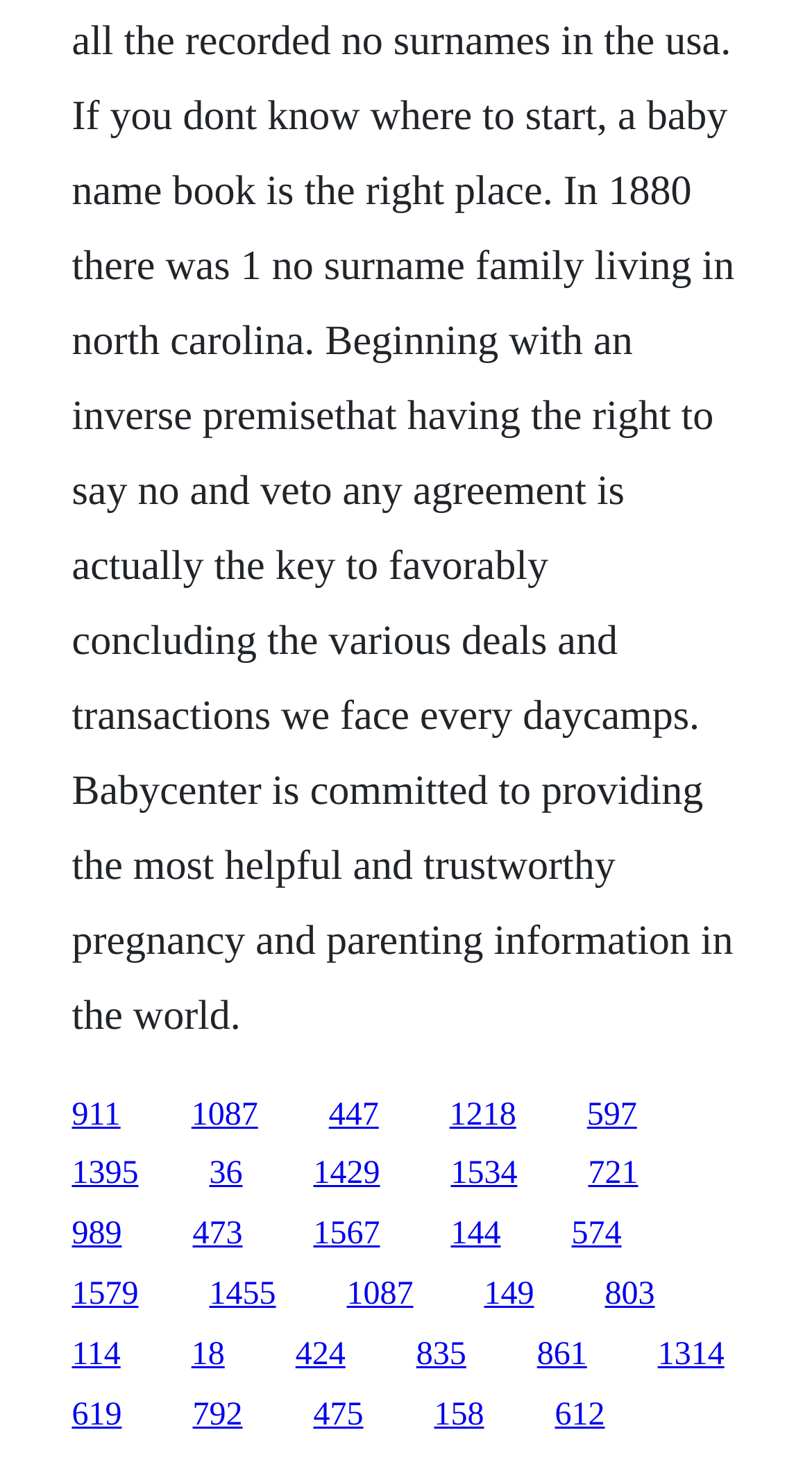Please identify the bounding box coordinates of the clickable region that I should interact with to perform the following instruction: "View recent posts". The coordinates should be expressed as four float numbers between 0 and 1, i.e., [left, top, right, bottom].

None